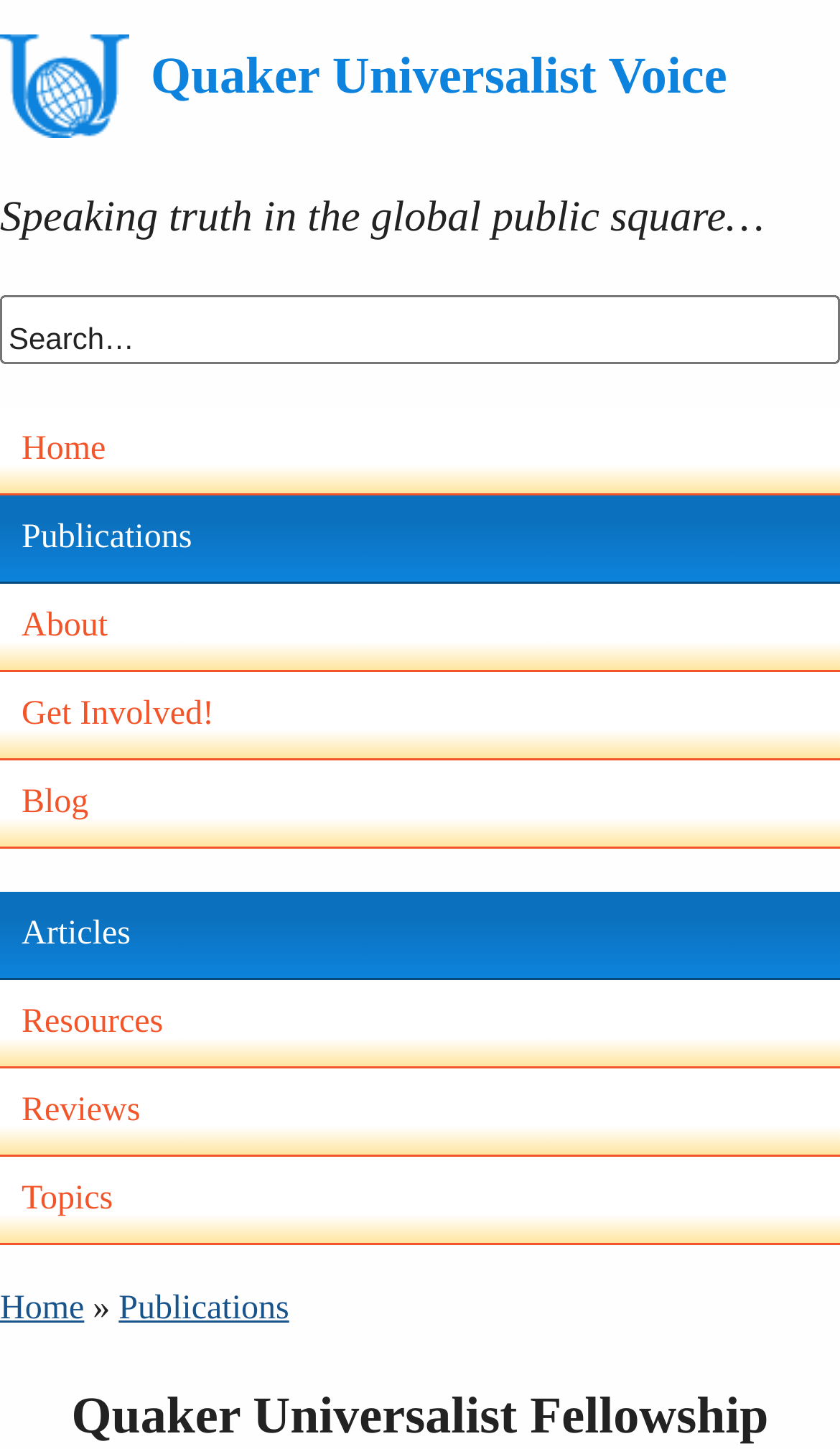Give a concise answer using only one word or phrase for this question:
How many main navigation links are there?

9